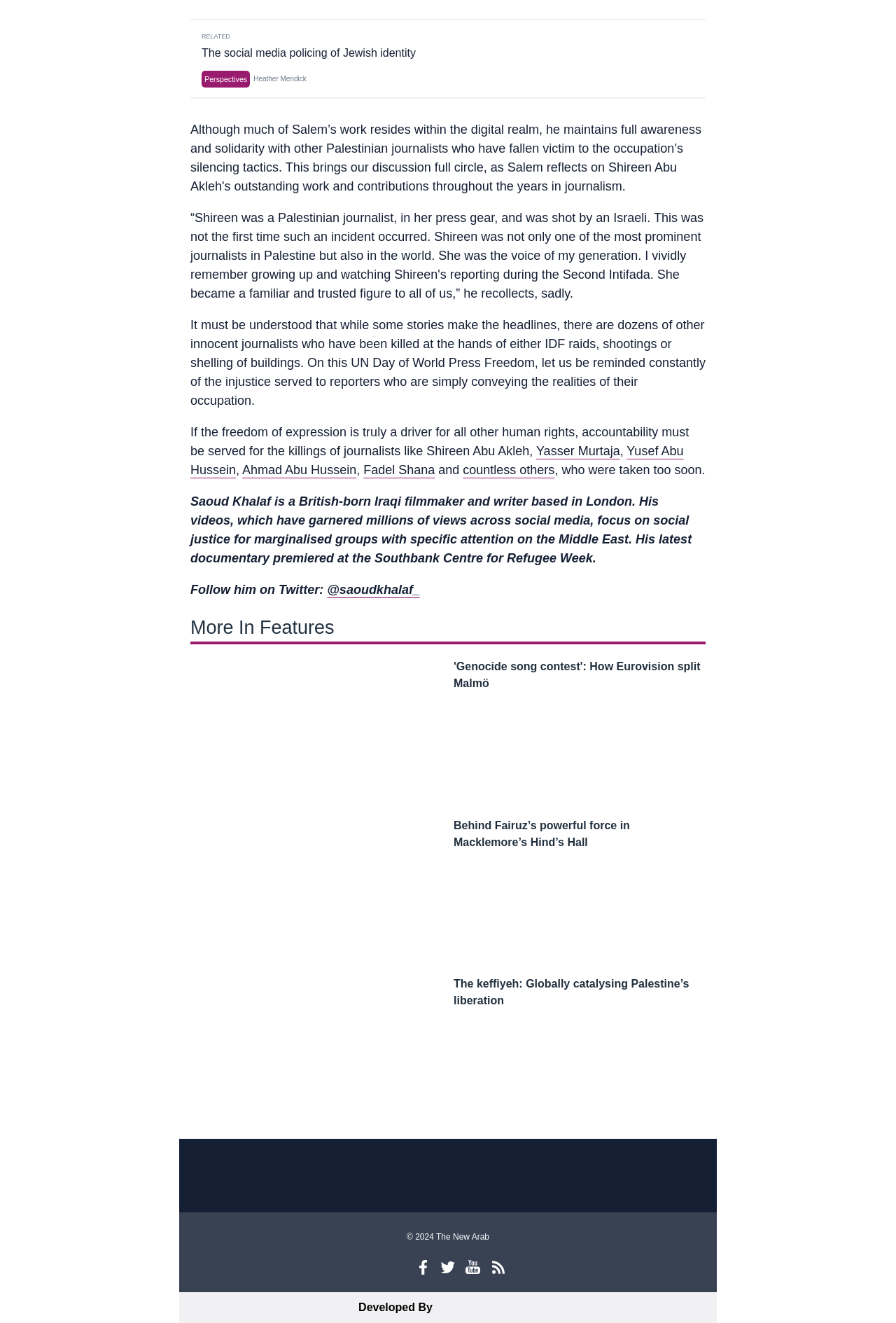Locate the bounding box coordinates of the element you need to click to accomplish the task described by this instruction: "Go to Top".

None